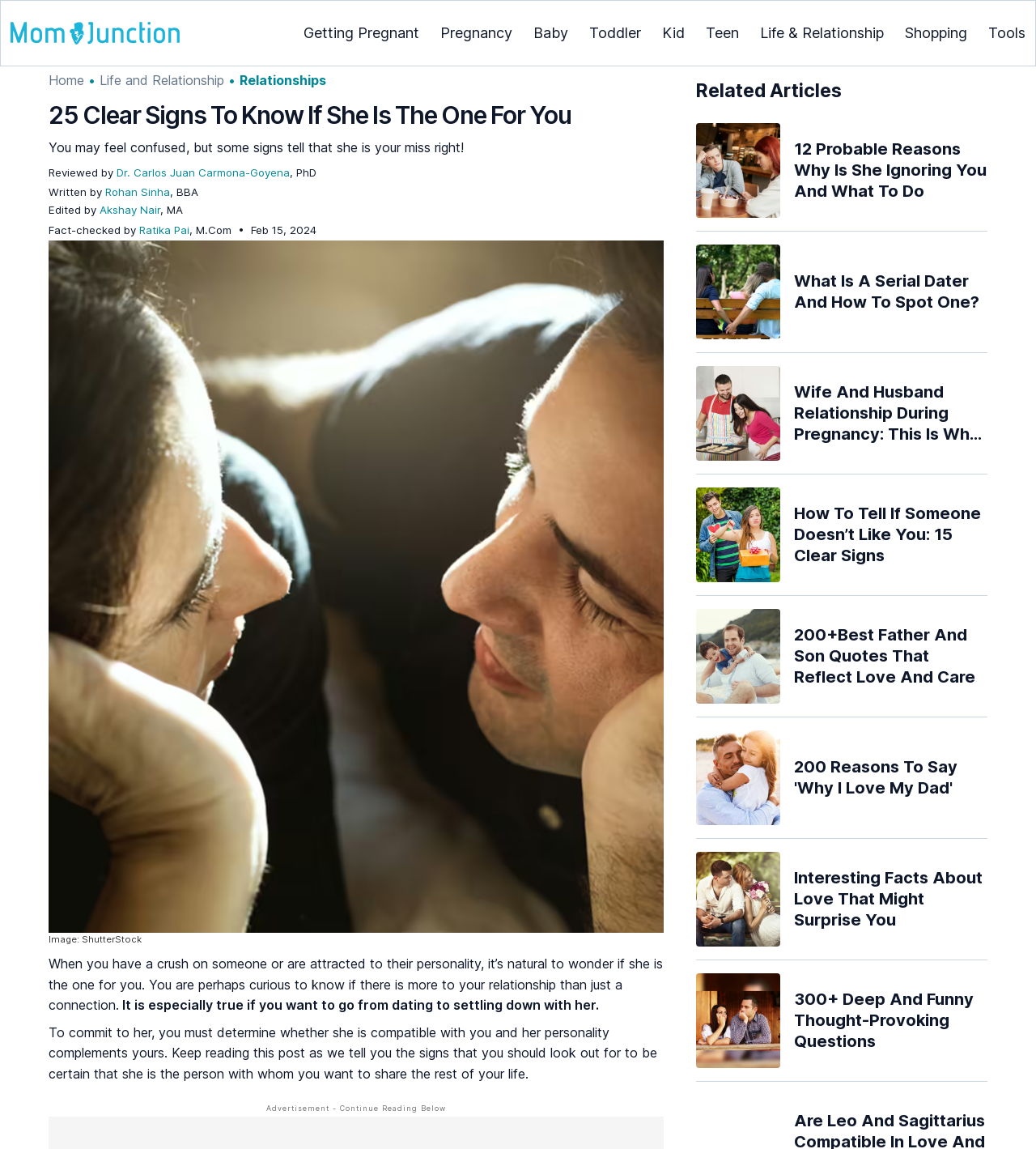Extract the bounding box coordinates for the described element: "Life and Relationship". The coordinates should be represented as four float numbers between 0 and 1: [left, top, right, bottom].

[0.092, 0.064, 0.208, 0.076]